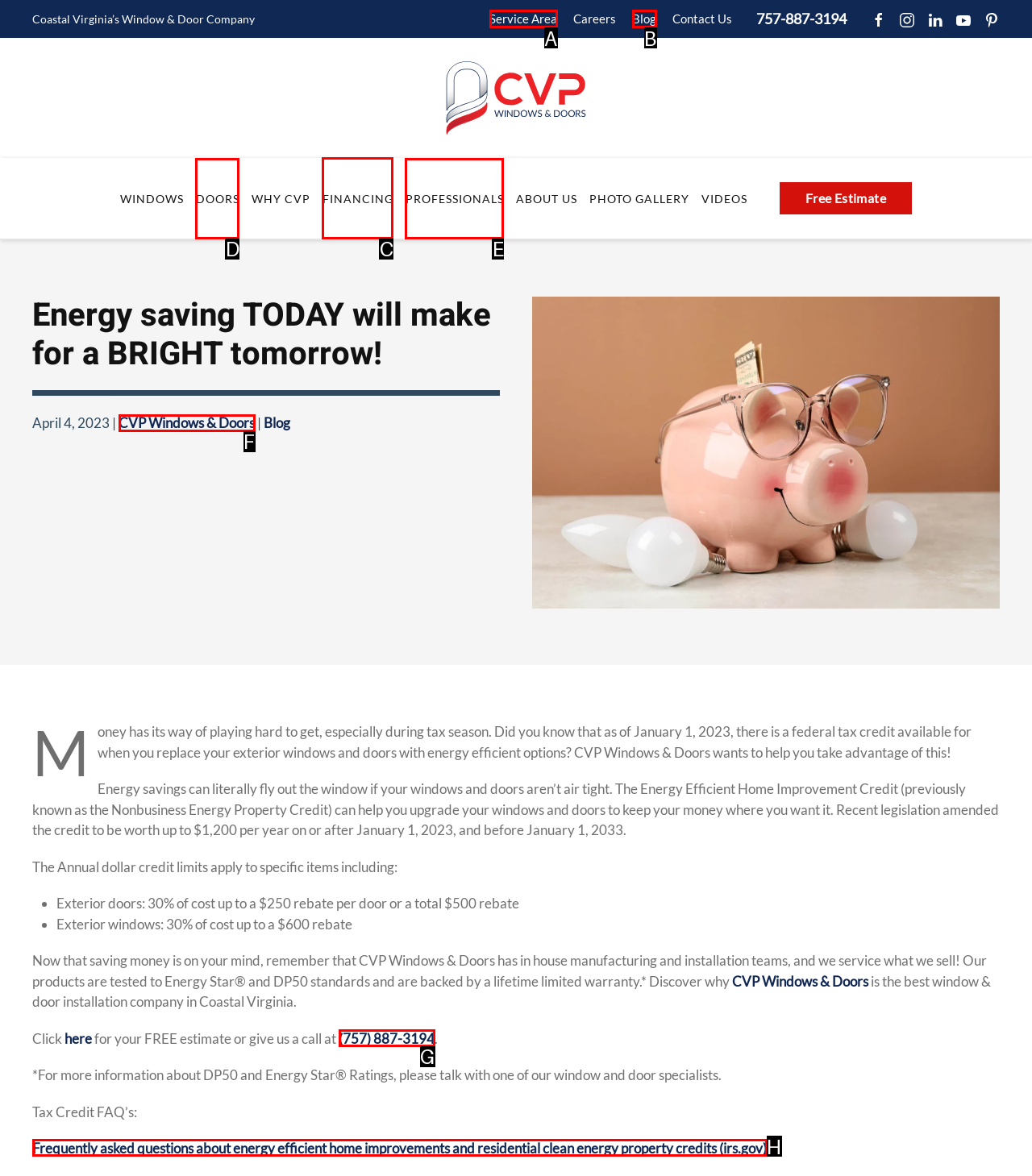Choose the HTML element you need to click to achieve the following task: Click the 'FINANCING' link
Respond with the letter of the selected option from the given choices directly.

C